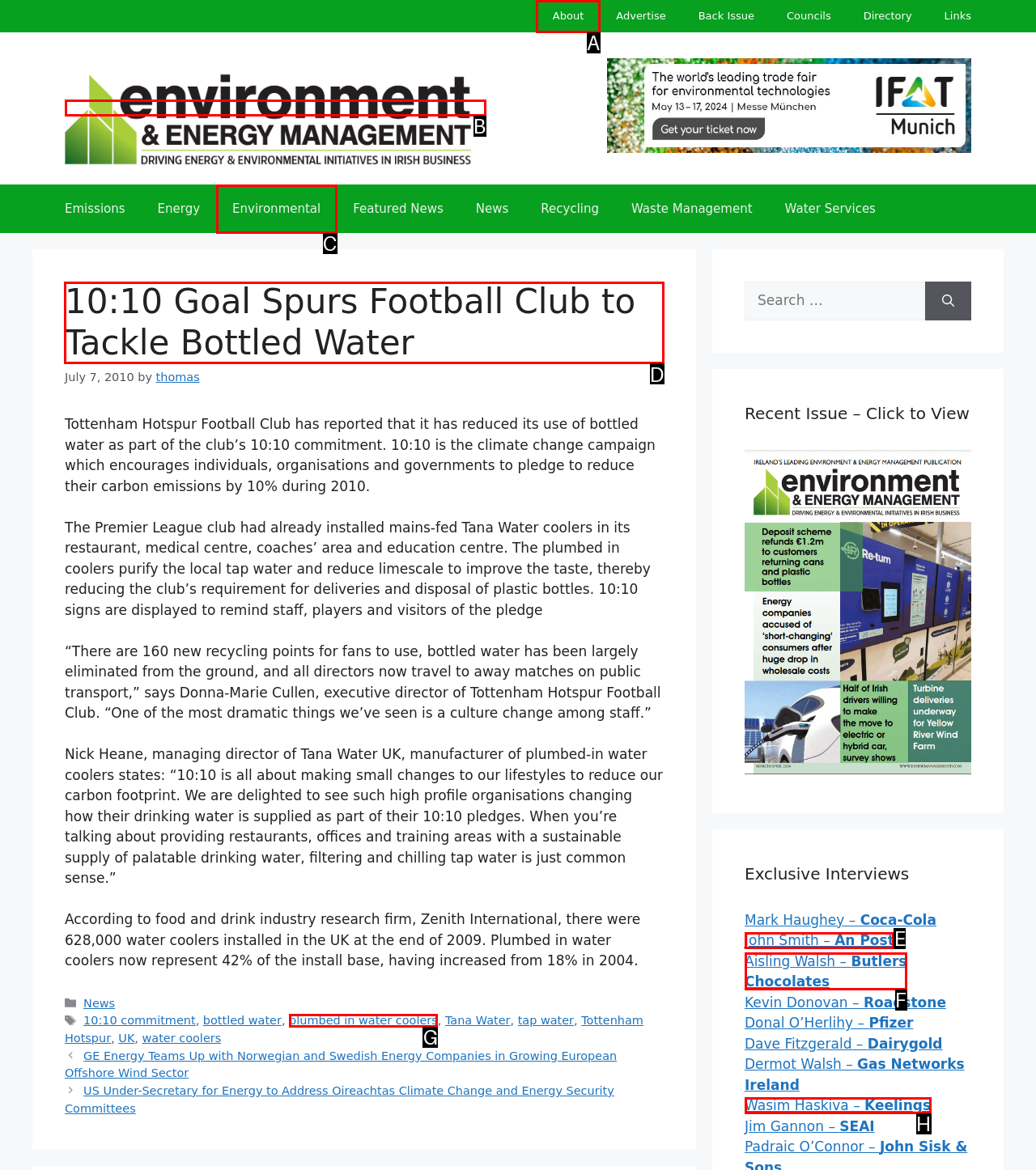Determine the correct UI element to click for this instruction: Read the news about 10:10 Goal Spurs Football Club to Tackle Bottled Water. Respond with the letter of the chosen element.

D